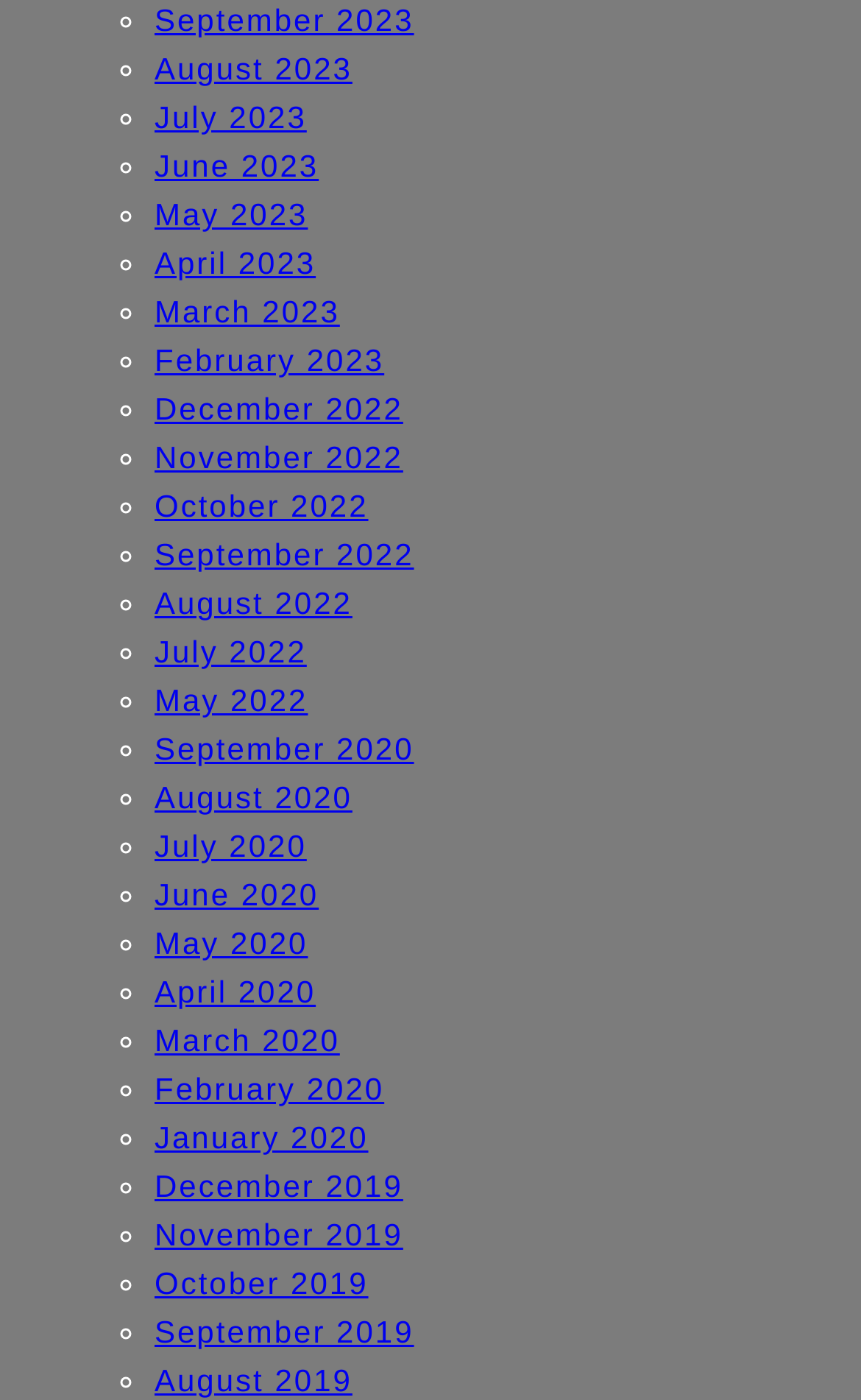Locate the bounding box coordinates of the area to click to fulfill this instruction: "View September 2023". The bounding box should be presented as four float numbers between 0 and 1, in the order [left, top, right, bottom].

[0.179, 0.002, 0.481, 0.027]